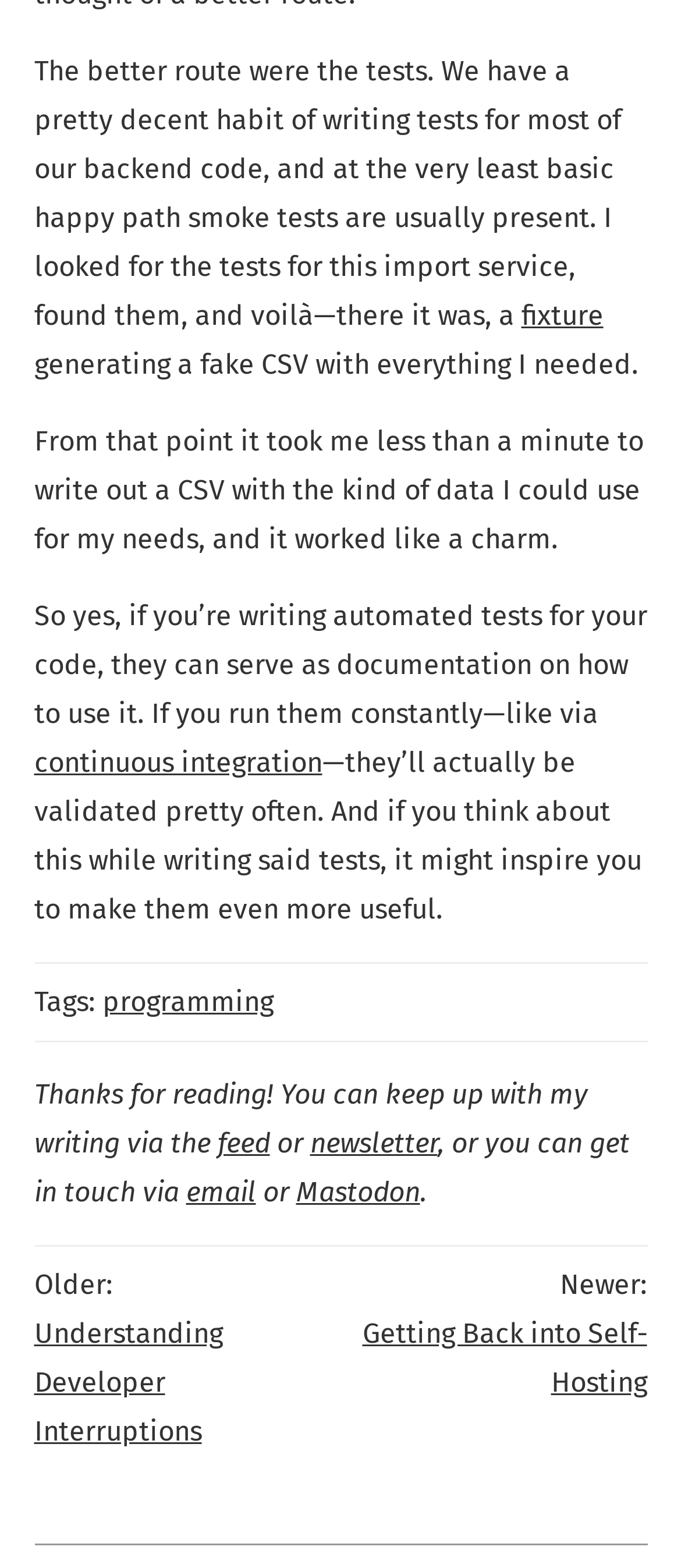Provide a thorough and detailed response to the question by examining the image: 
What is the title of the previous article?

The title of the previous article can be found in the 'Older' section at the bottom of the webpage, which links to an article titled 'Understanding Developer Interruptions'.